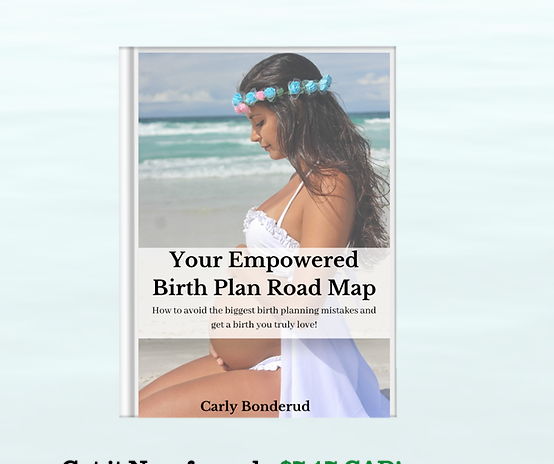Please give a one-word or short phrase response to the following question: 
How much does the book cost?

$7.17 CAD